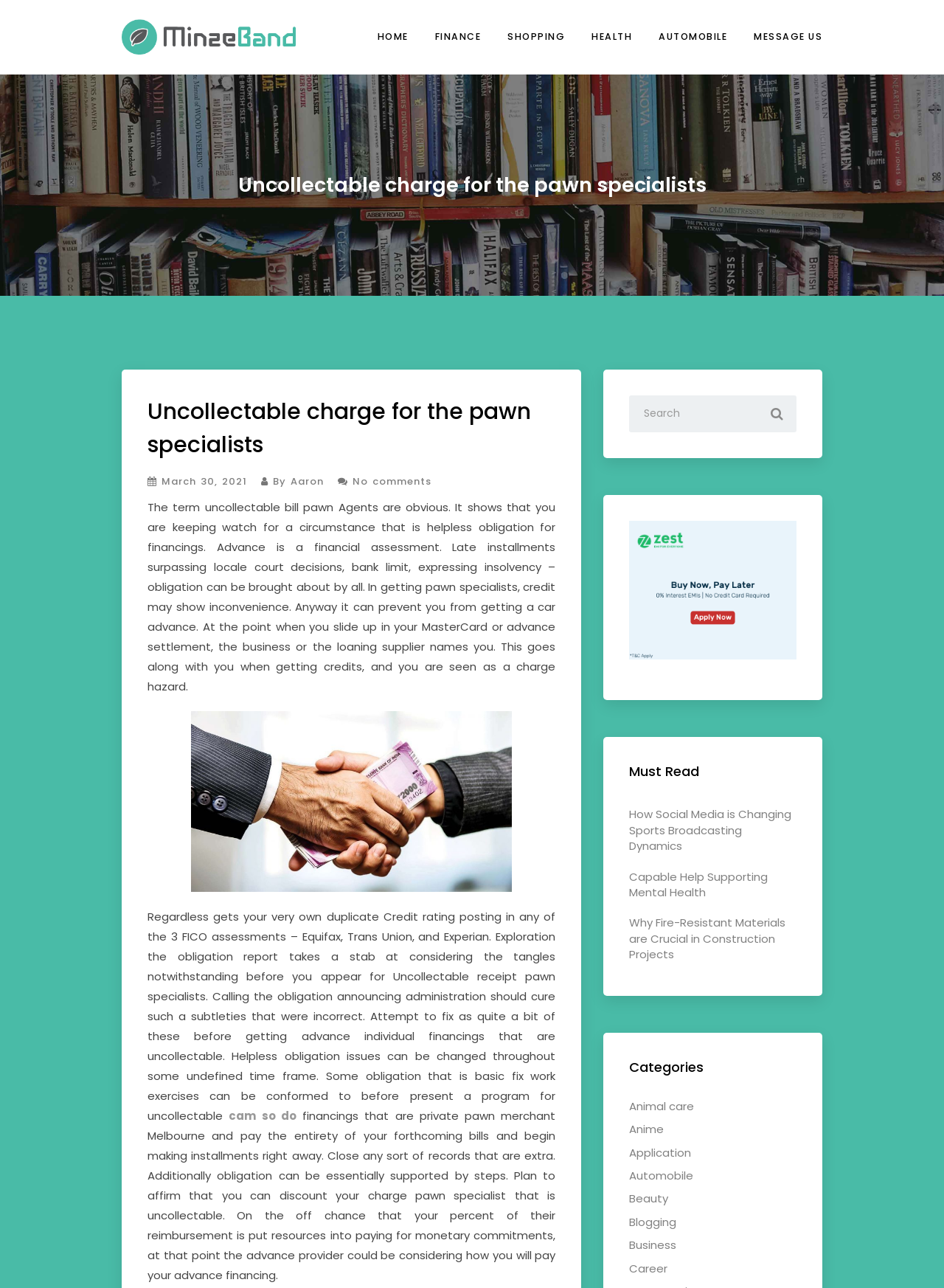Identify the bounding box coordinates of the clickable section necessary to follow the following instruction: "Explore digital printing services". The coordinates should be presented as four float numbers from 0 to 1, i.e., [left, top, right, bottom].

None